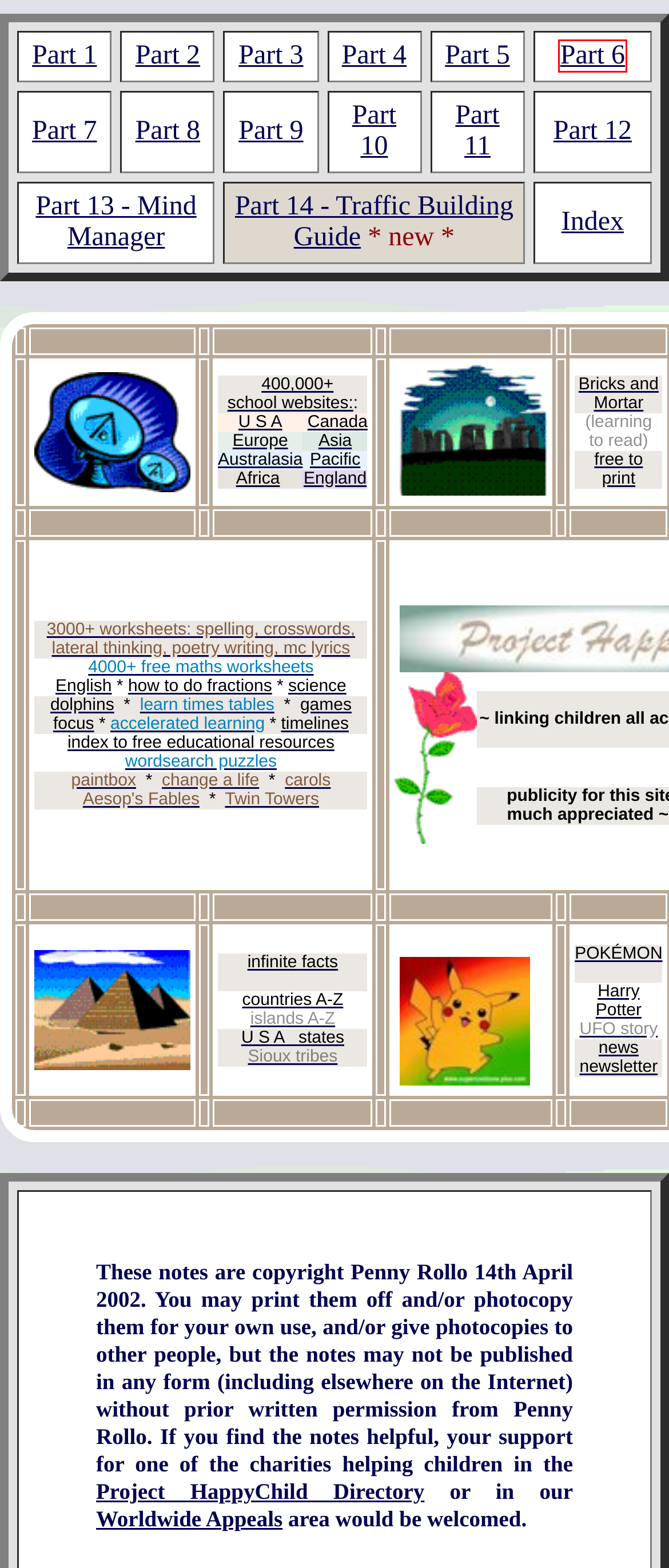You are given a screenshot of a webpage with a red bounding box around an element. Choose the most fitting webpage description for the page that appears after clicking the element within the red bounding box. Here are the candidates:
A. BUILD YOUR OWN WEBSITE! .... PART 5 .... uploading your page to the Internet
B. Colour codes for website building
C. Schools Interchange - schools in the USA - linking with school-nets worldwide - Project HappyChild
D. Harry Potter ... Solomon's guide
E. Faith, Freedom, Democracy and Peace ... the free world in crisis ... on line at Project HappyChild
F. BUILD YOUR OWN WEBSITE! .... PART 4 .... adding colour, wallpaper, graphics
G. BUILD YOUR OWN WEBSITE! .... PART 6 .... Adding Tables and Hyperlinks to your Website
H. Bricks and Mortar: basic reading skills - index ... from Project HappyChild

G